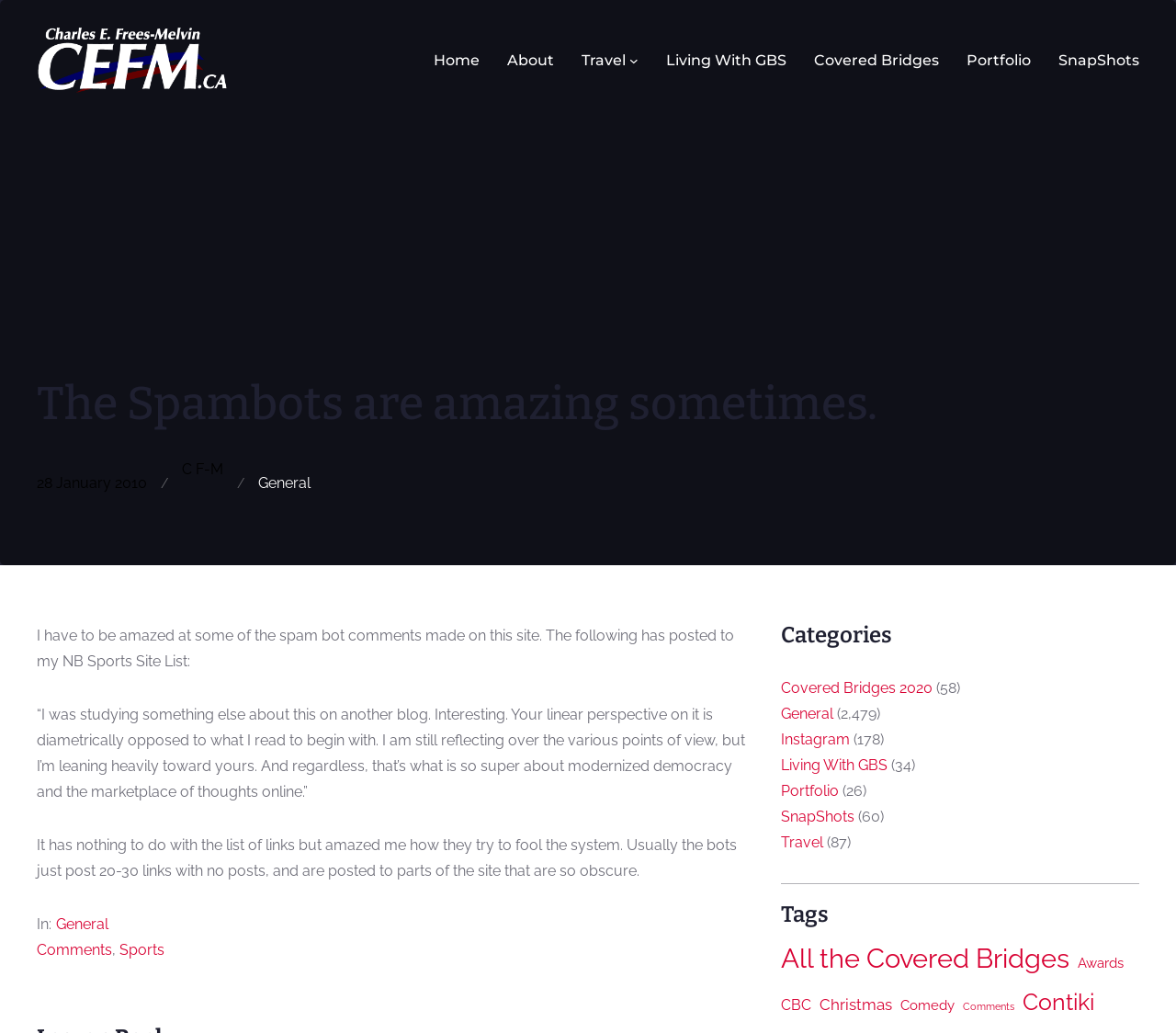Give a detailed explanation of the elements present on the webpage.

This webpage appears to be a blog post titled "The Spambots are amazing sometimes." The main content area is divided into several sections. At the top, there is a header section with a navigation menu that includes links to "Home", "About", "Travel", "Living With GBS", "Covered Bridges", "Portfolio", and "SnapShots". Below the navigation menu, there is a heading that displays the title of the blog post.

The main content of the blog post is a text paragraph that discusses spam bot comments on the website. The text is followed by a blockquote that contains a quote from another blog. There are several links and text elements below the blockquote, including a link to "General" and a link to "Comments".

On the right side of the page, there is a section titled "Categories" that lists several categories, including "Covered Bridges 2020", "General", "Instagram", "Living With GBS", "Portfolio", "SnapShots", and "Travel". Each category has a number in parentheses, indicating the number of items in that category.

Below the "Categories" section, there is a horizontal separator, followed by a section titled "Tags". This section lists several tags, including "All the Covered Bridges", "Awards", "CBC", "Christmas", "Comedy", "Comments", and "Contiki". Each tag has a number in parentheses, indicating the number of items associated with that tag.

There is no prominent image on the page, but there is a small image in the top-left corner of the header section, which appears to be a logo or icon. Overall, the page has a simple and clean layout, with a focus on text content.